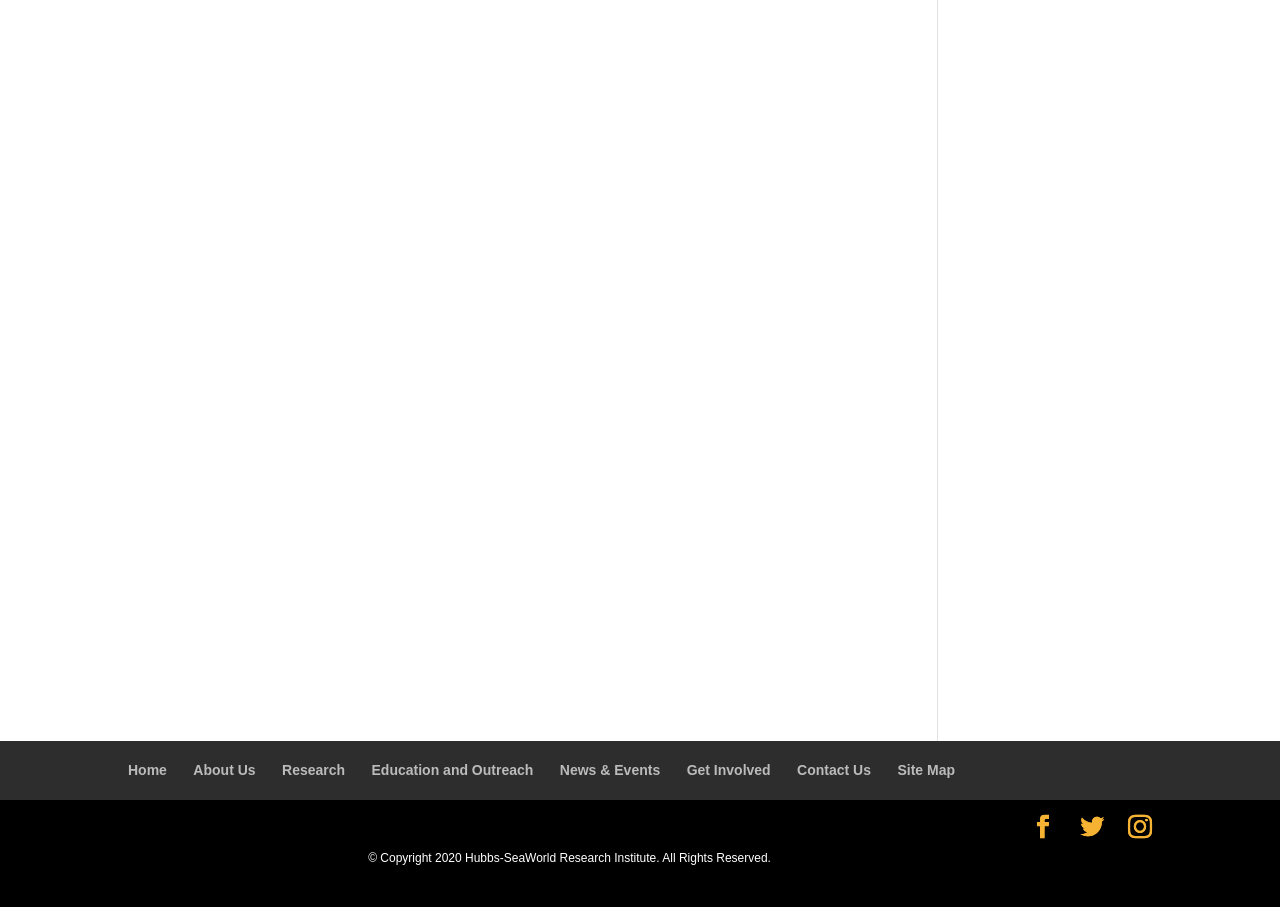Respond with a single word or phrase for the following question: 
How many links are there in the top navigation menu?

7